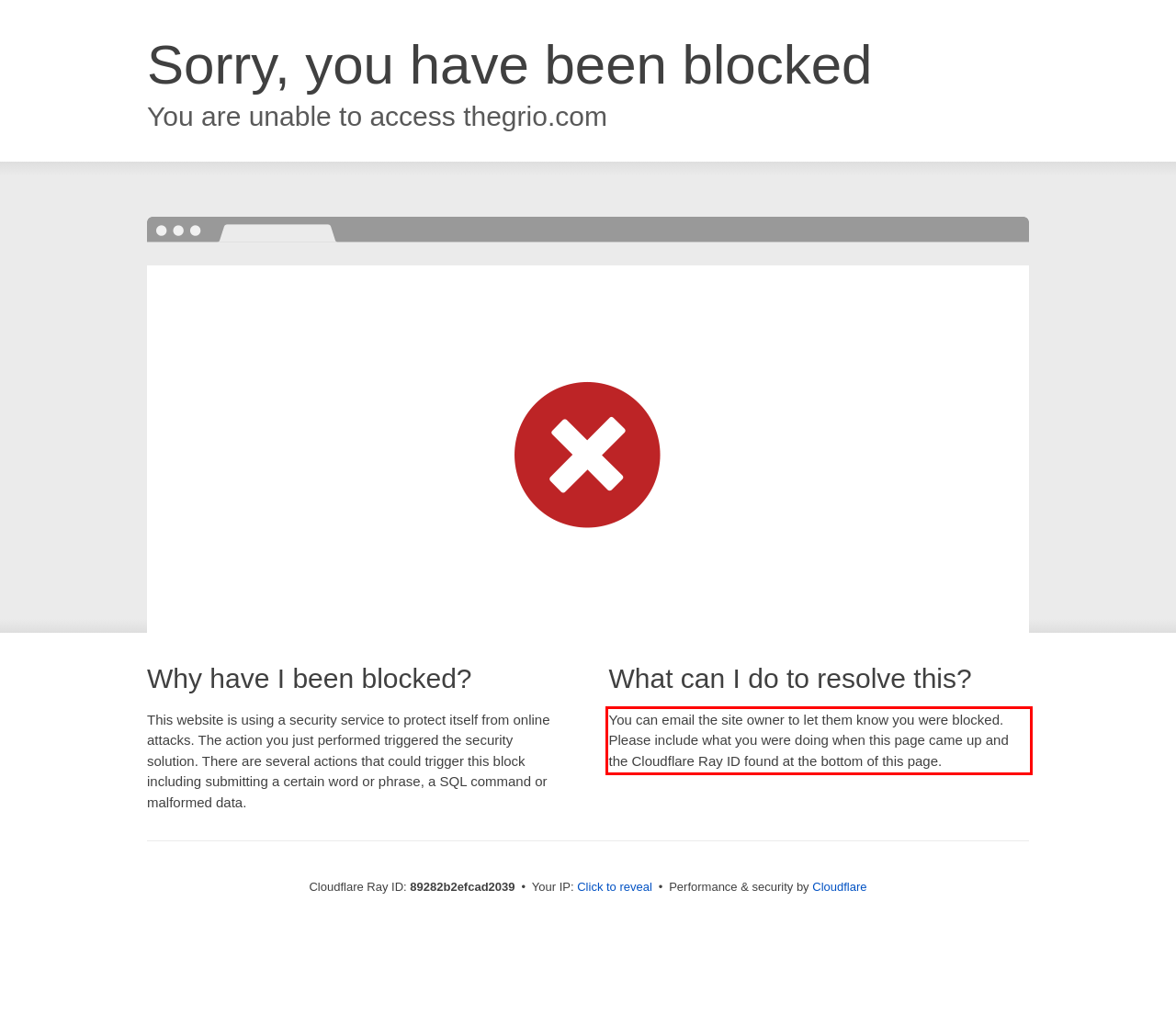Using the provided webpage screenshot, identify and read the text within the red rectangle bounding box.

You can email the site owner to let them know you were blocked. Please include what you were doing when this page came up and the Cloudflare Ray ID found at the bottom of this page.